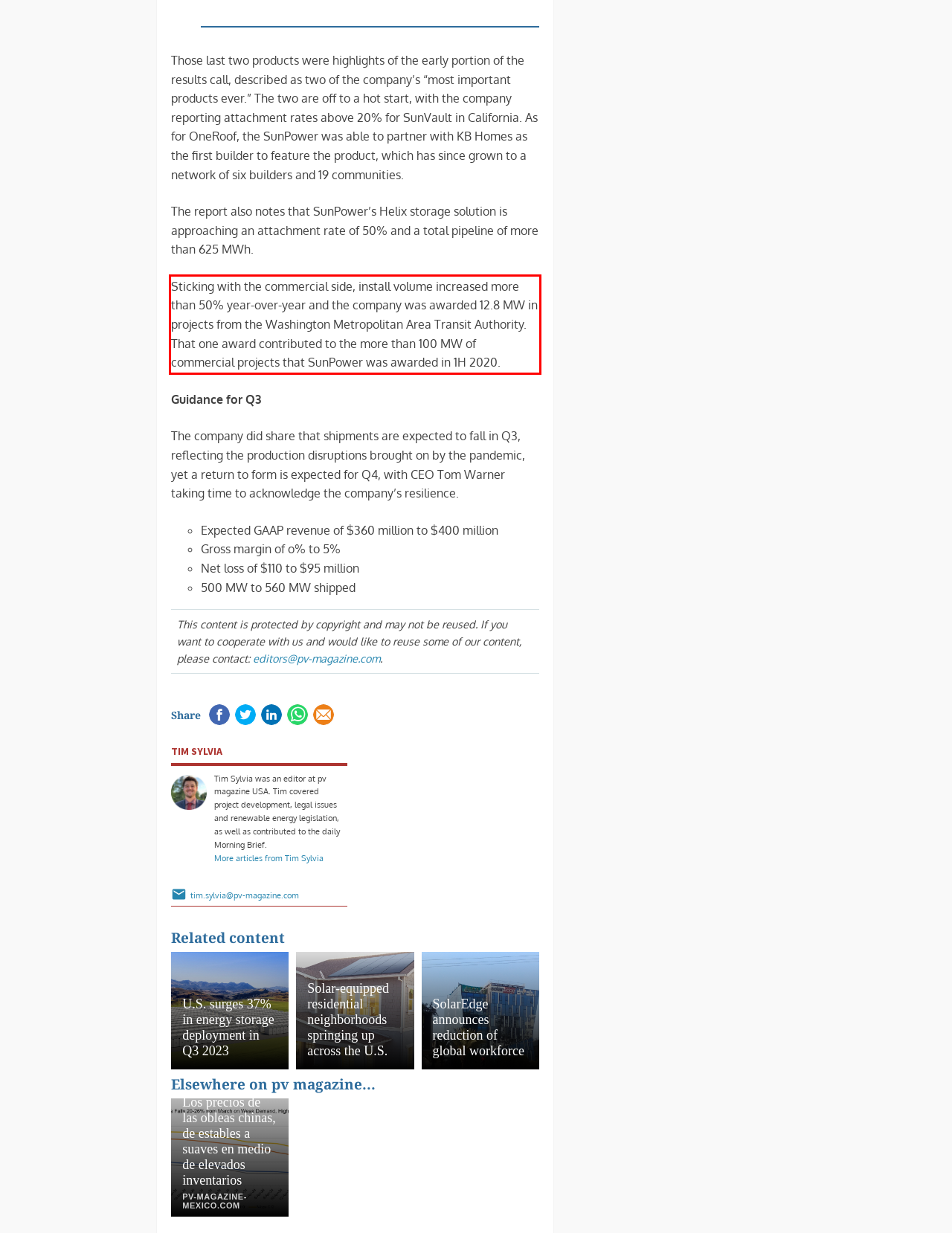Identify the text inside the red bounding box in the provided webpage screenshot and transcribe it.

Sticking with the commercial side, install volume increased more than 50% year-over-year and the company was awarded 12.8 MW in projects from the Washington Metropolitan Area Transit Authority. That one award contributed to the more than 100 MW of commercial projects that SunPower was awarded in 1H 2020.